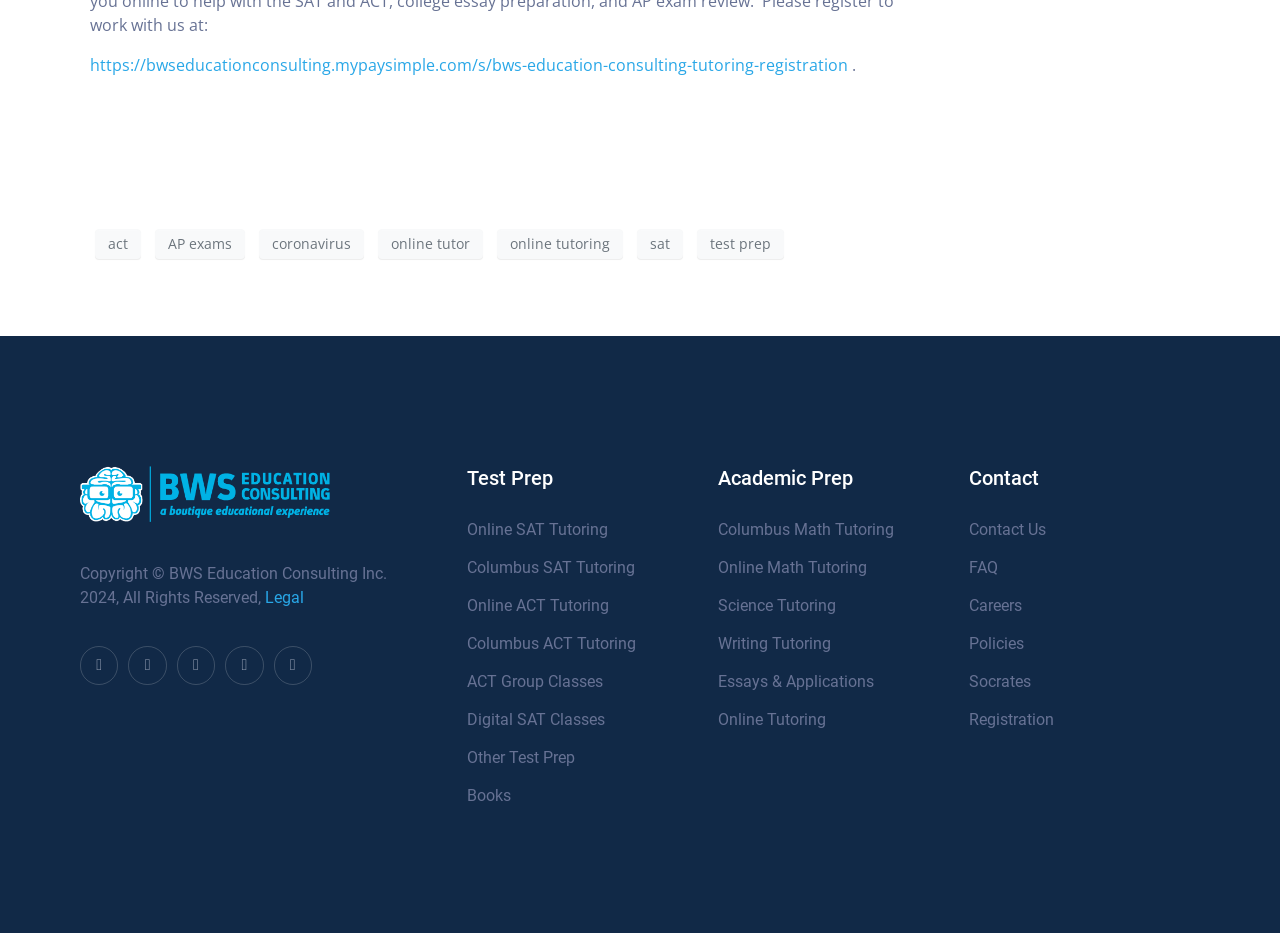Respond with a single word or phrase to the following question:
What type of services does BWS Education Consulting offer?

Test Prep and Academic Prep